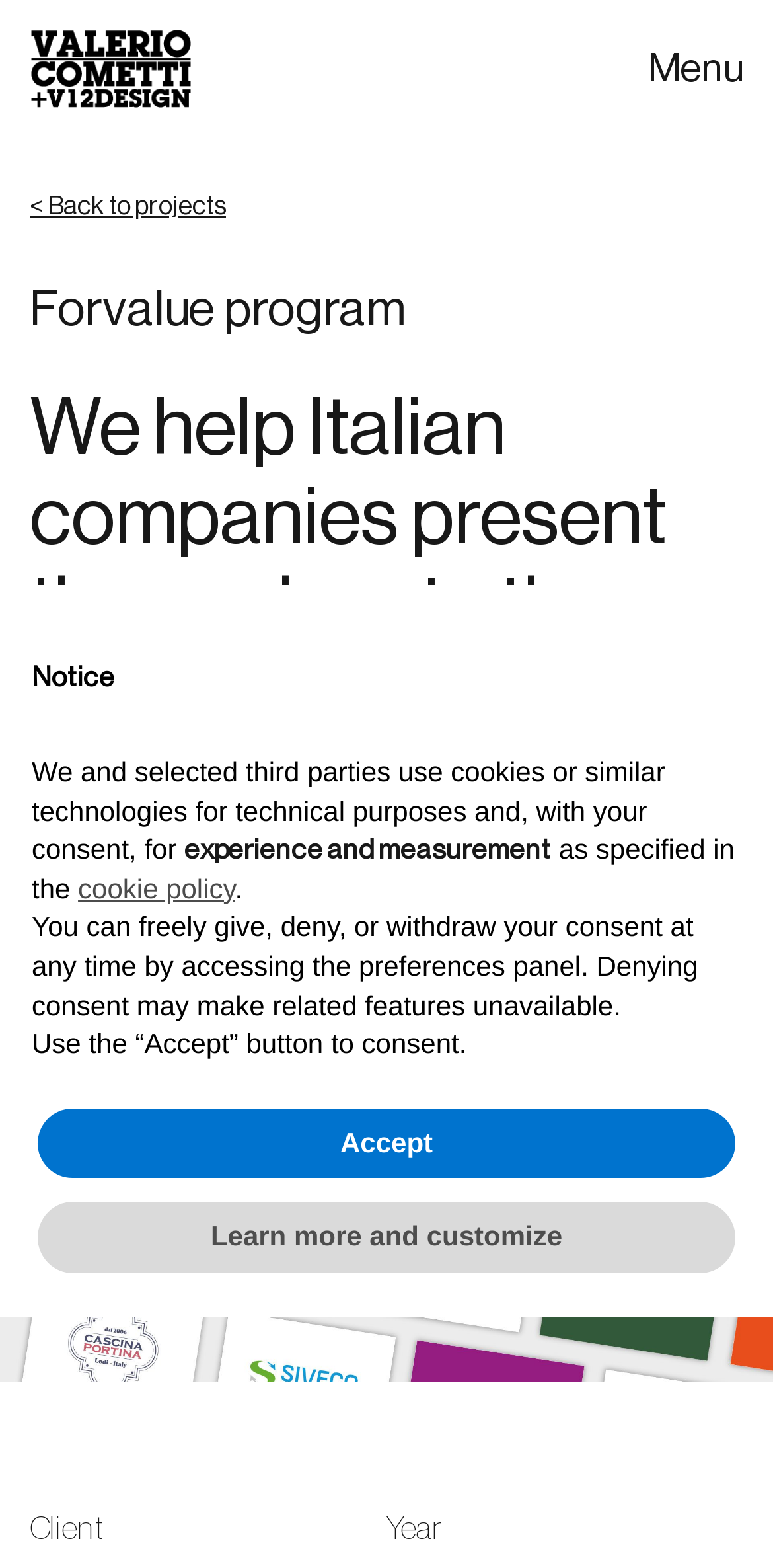Indicate the bounding box coordinates of the element that needs to be clicked to satisfy the following instruction: "Follow us on Twitter". The coordinates should be four float numbers between 0 and 1, i.e., [left, top, right, bottom].

None